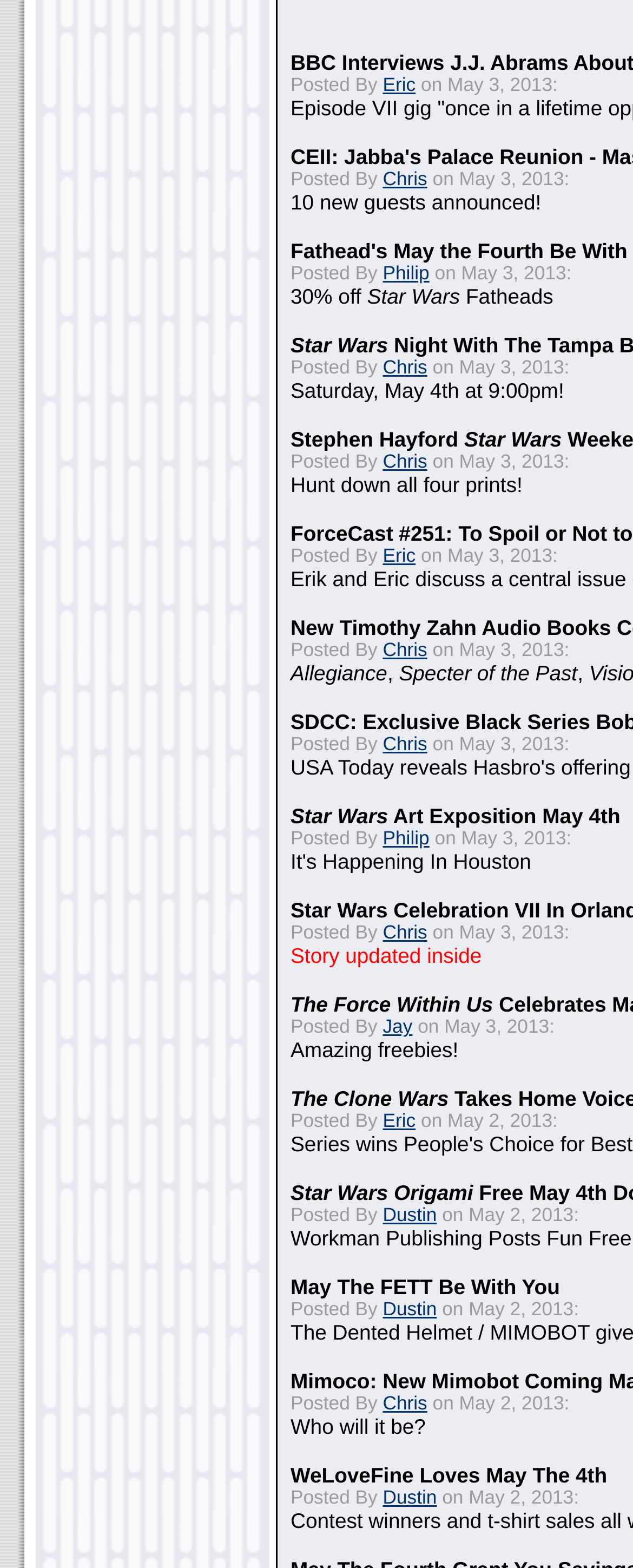Using the provided description consumerism, find the bounding box coordinates for the UI element. Provide the coordinates in (top-left x, top-left y, bottom-right x, bottom-right y) format, ensuring all values are between 0 and 1.

None